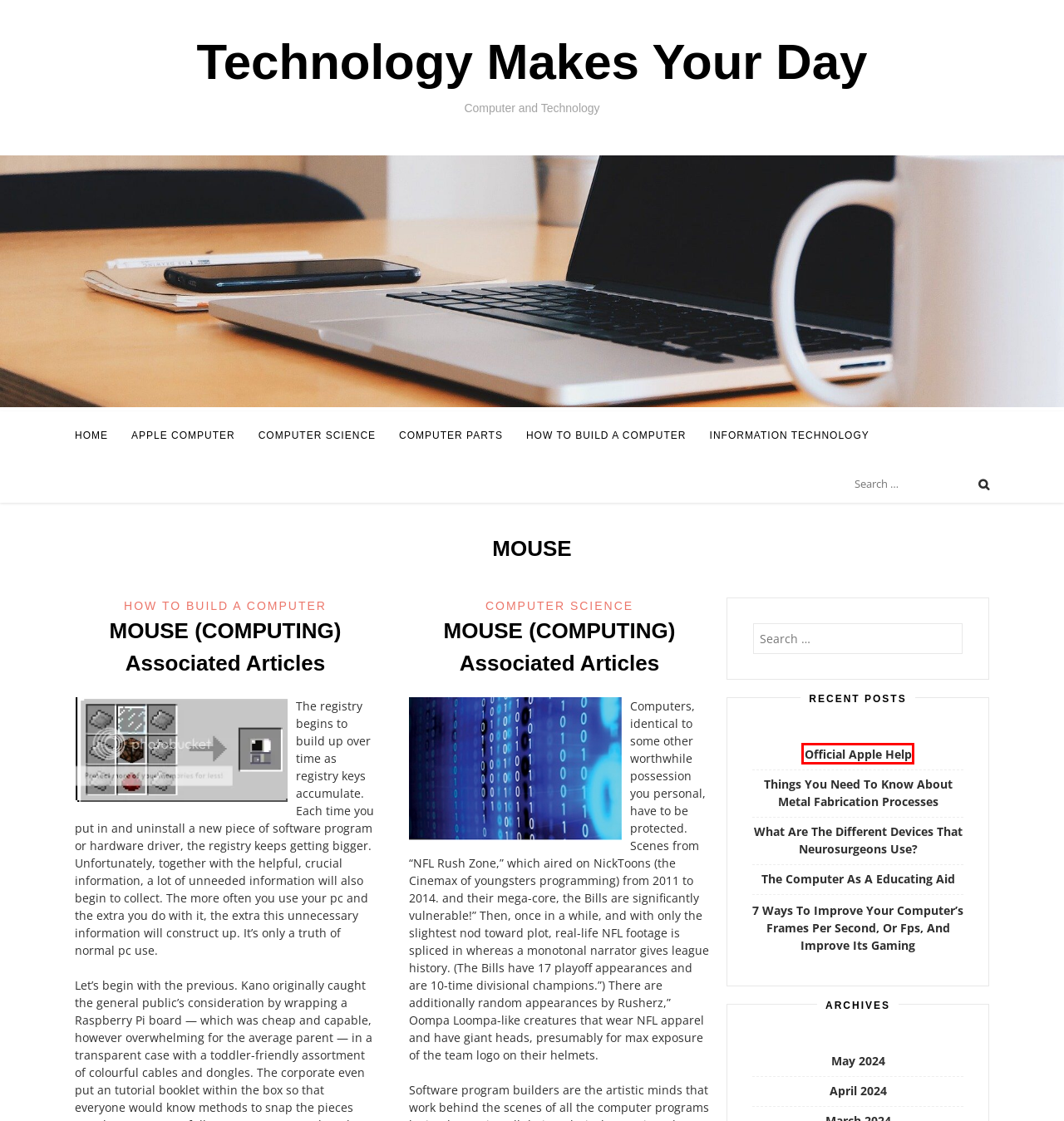You are given a screenshot of a webpage with a red rectangle bounding box around a UI element. Select the webpage description that best matches the new webpage after clicking the element in the bounding box. Here are the candidates:
A. Computer Science Archives - Technology Makes Your Day
B. What Are The Different Devices That Neurosurgeons Use? - Technology Makes Your Day
C. Official Apple Help - Technology Makes Your Day
D. Technology Makes Your Day - Computer and Technology
E. Things You Need To Know About Metal Fabrication Processes - Technology Makes Your Day
F. The Computer As A Educating Aid - Technology Makes Your Day
G. MOUSE (COMPUTING) Associated Articles - Technology Makes Your Day
H. Information Technology Archives - Technology Makes Your Day

C